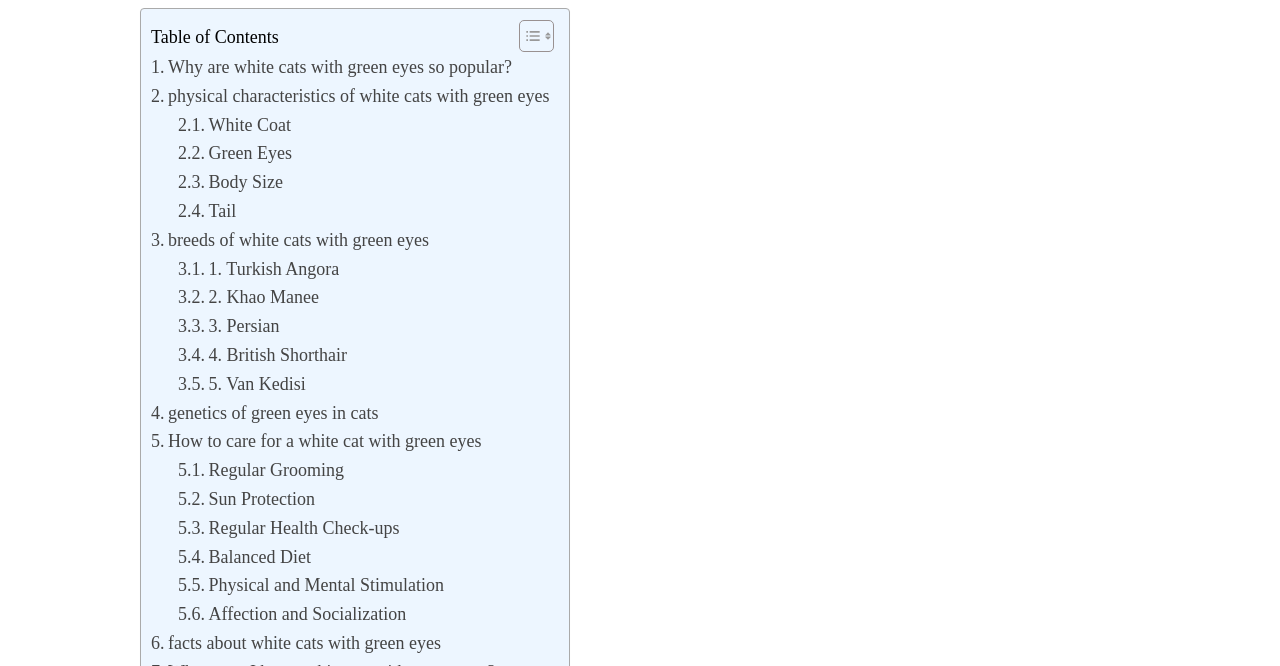Please determine the bounding box coordinates of the element's region to click in order to carry out the following instruction: "Learn about breeds of white cats with green eyes". The coordinates should be four float numbers between 0 and 1, i.e., [left, top, right, bottom].

[0.118, 0.339, 0.335, 0.382]